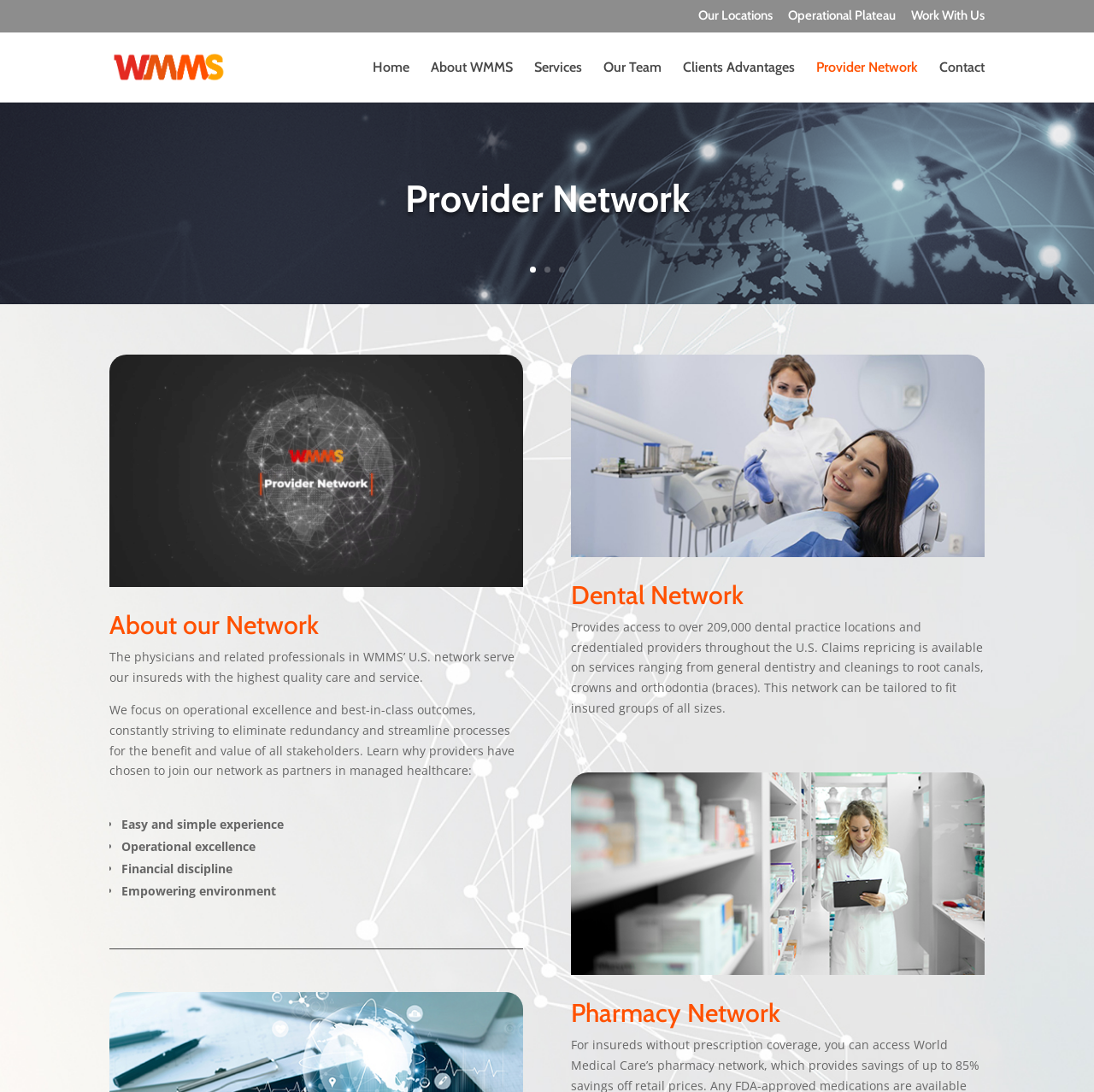Elaborate on the different components and information displayed on the webpage.

The webpage is about the Provider Network of WMMS, a healthcare organization. At the top, there are several links, including "Our Locations", "Operational Plateau", "Work With Us", and "WMMS", which is accompanied by a WMMS logo image. Below these links, there is a navigation menu with links to "Home", "About WMMS", "Services", "Our Team", "Clients Advantages", "Provider Network", and "Contact".

The main content of the page is divided into two sections. The left section has a heading "About our Network" and describes the network's goals and values, including providing high-quality care and service, operational excellence, and financial discipline. This section also lists the benefits of joining the network, including an easy and simple experience, operational excellence, financial discipline, and an empowering environment.

The right section has two subheadings, "Dental Network" and "Pharmacy Network", which provide information about the services offered by these networks, including access to dental practice locations and credentialed providers, as well as claims repricing for various dental services. The Pharmacy Network section is located below the Dental Network section.

There are also some pagination links at the bottom of the page, labeled "1", "2", and "3", which suggest that there are multiple pages of content.